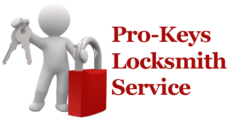Detail every visible element in the image extensively.

This image features a stylized graphic representing the services of Pro-Keys Locksmith Service. In the foreground, a character holds a set of keys, symbolizing locksmithing expertise, while confidently standing next to a red padlock, indicating security and protection. The name of the business, "Pro-Keys Locksmith Service," is prominently displayed in bold red letters, emphasizing the brand's commitment to providing reliable locksmith services. This visual embodies trust and professionalism, making it clear that the company specializes in various locksmith solutions.